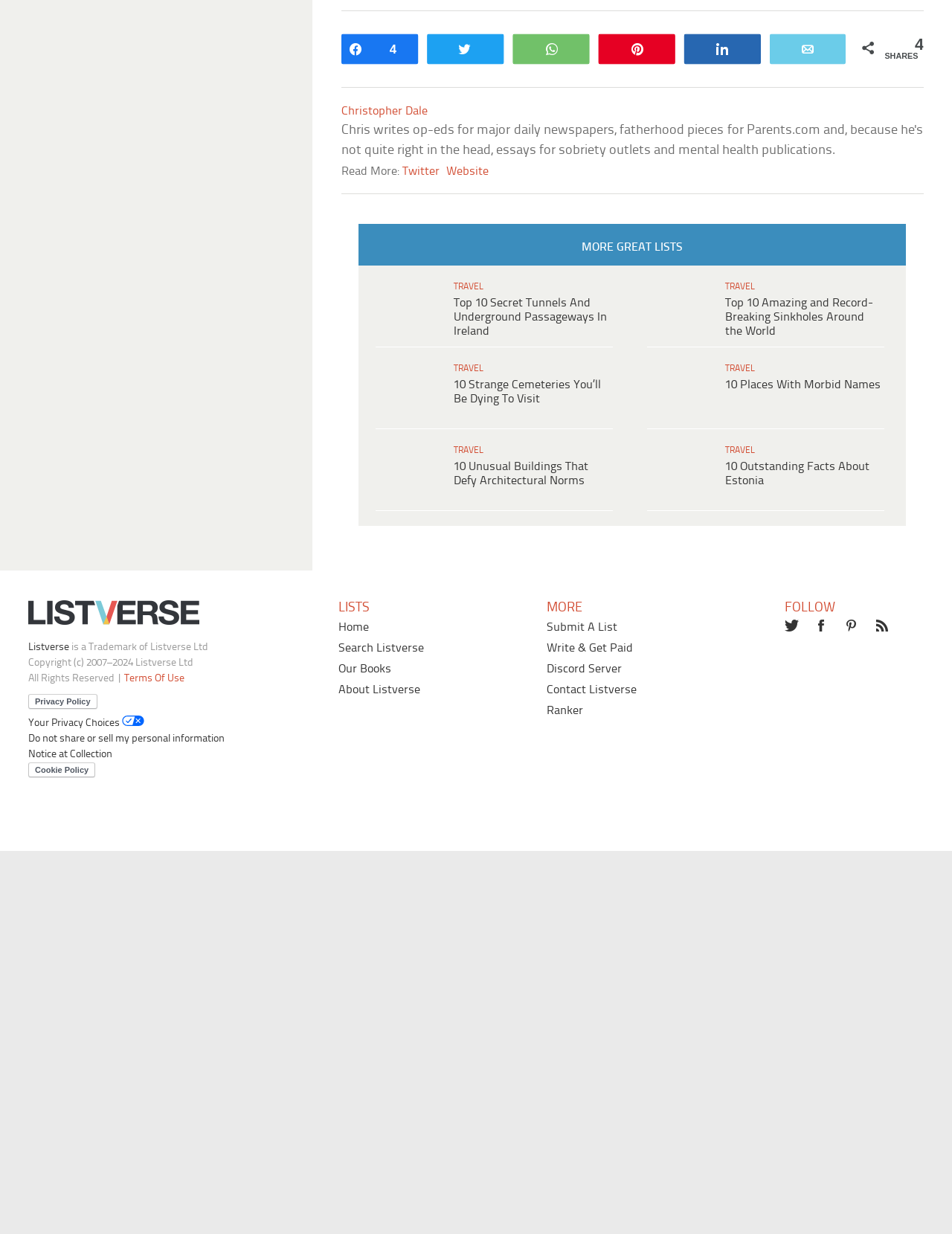Provide the bounding box coordinates of the section that needs to be clicked to accomplish the following instruction: "Share the article on Twitter."

[0.459, 0.569, 0.513, 0.59]